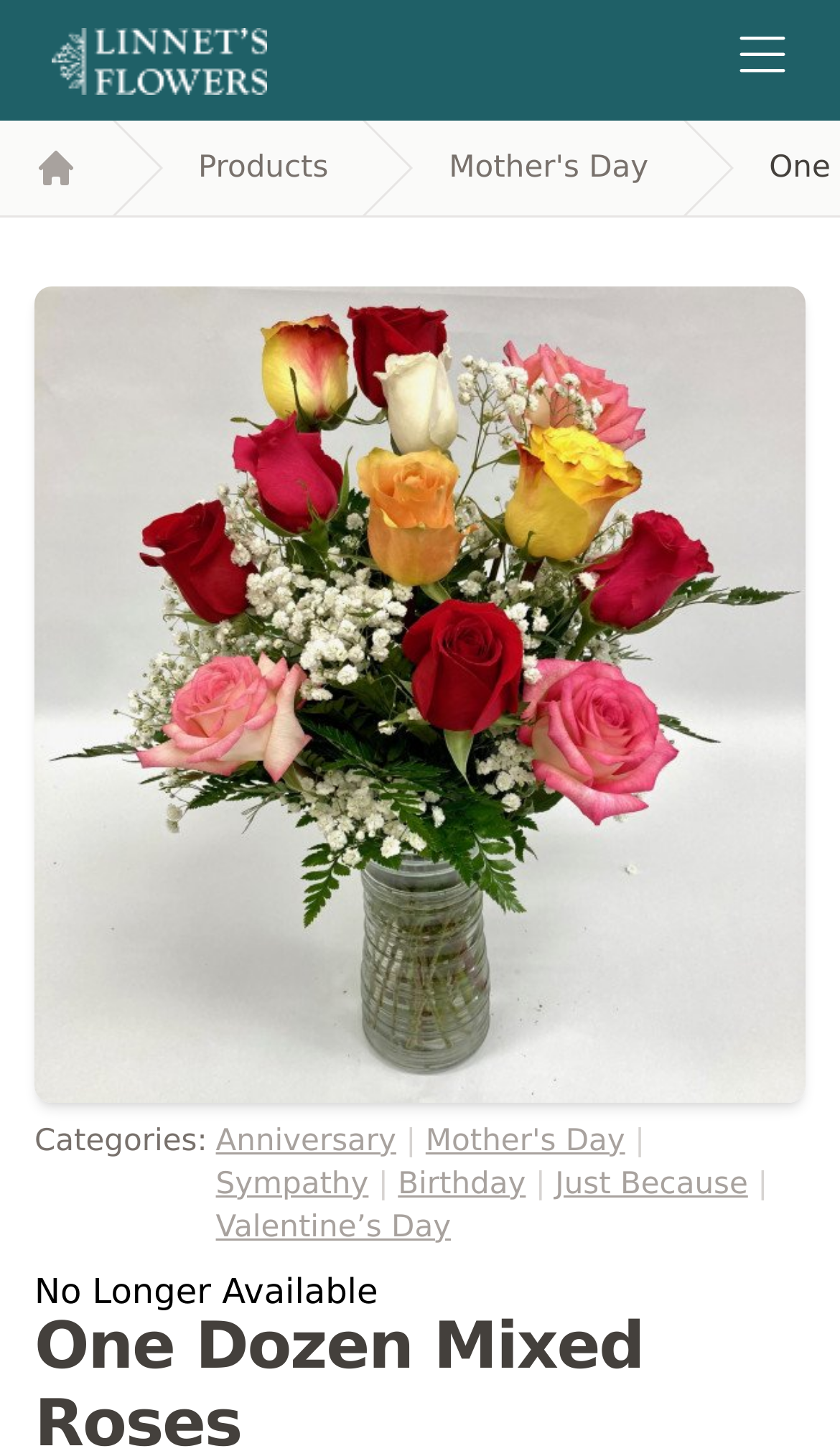Locate the bounding box coordinates of the area you need to click to fulfill this instruction: 'go to Mother's Day page'. The coordinates must be in the form of four float numbers ranging from 0 to 1: [left, top, right, bottom].

[0.534, 0.101, 0.772, 0.131]